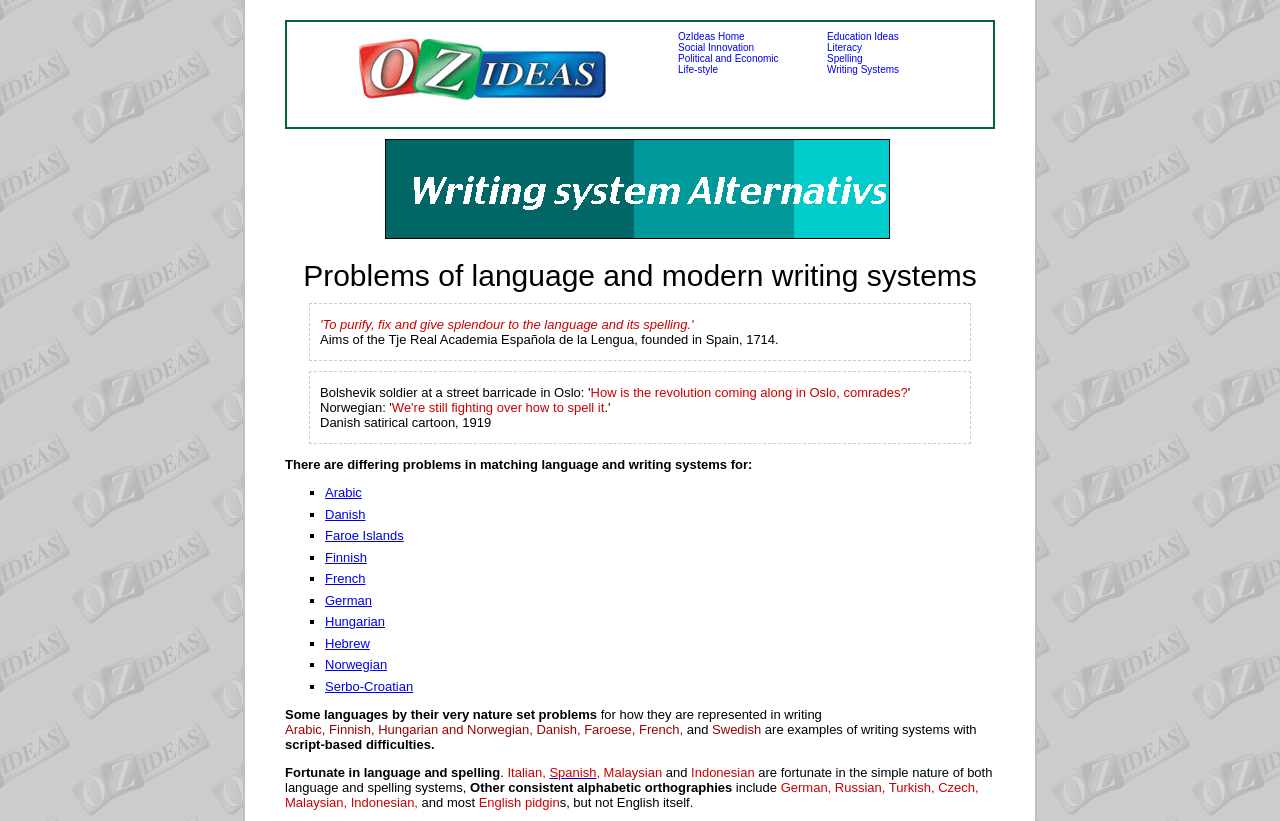Reply to the question with a brief word or phrase: What is the last language mentioned in the webpage?

English pidgin